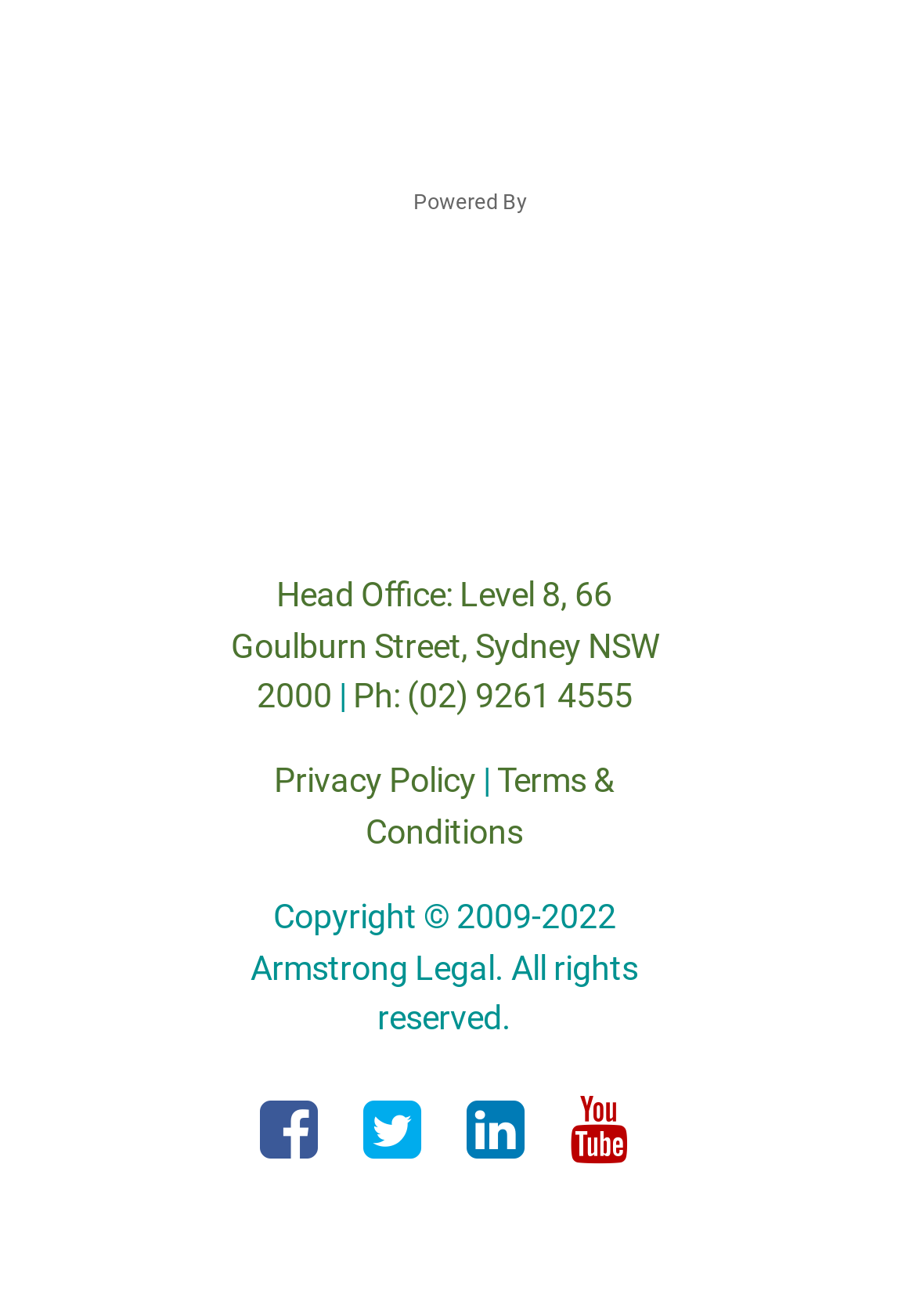Please identify the bounding box coordinates of the region to click in order to complete the given instruction: "Go to GoToCourt". The coordinates should be four float numbers between 0 and 1, i.e., [left, top, right, bottom].

[0.308, 0.309, 0.718, 0.34]